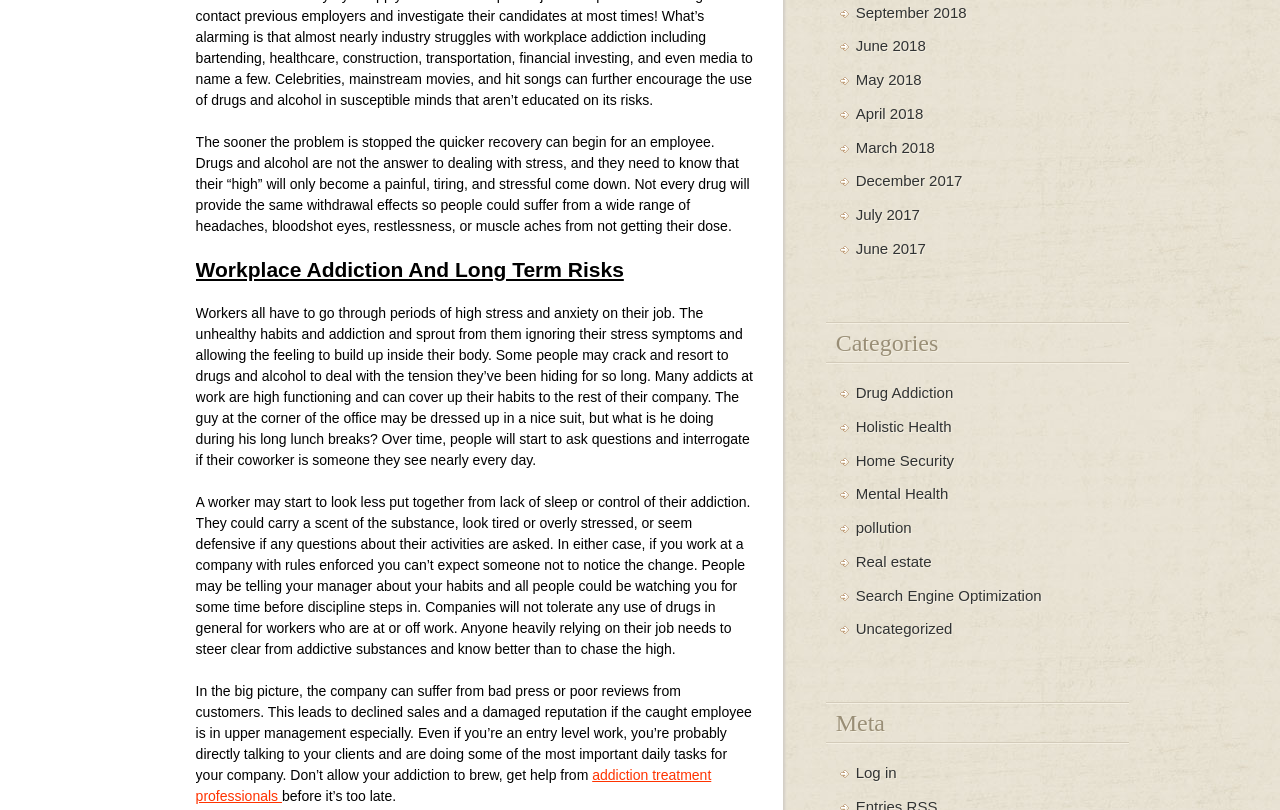Show the bounding box coordinates for the element that needs to be clicked to execute the following instruction: "View 'September 2018'". Provide the coordinates in the form of four float numbers between 0 and 1, i.e., [left, top, right, bottom].

[0.669, 0.005, 0.755, 0.026]